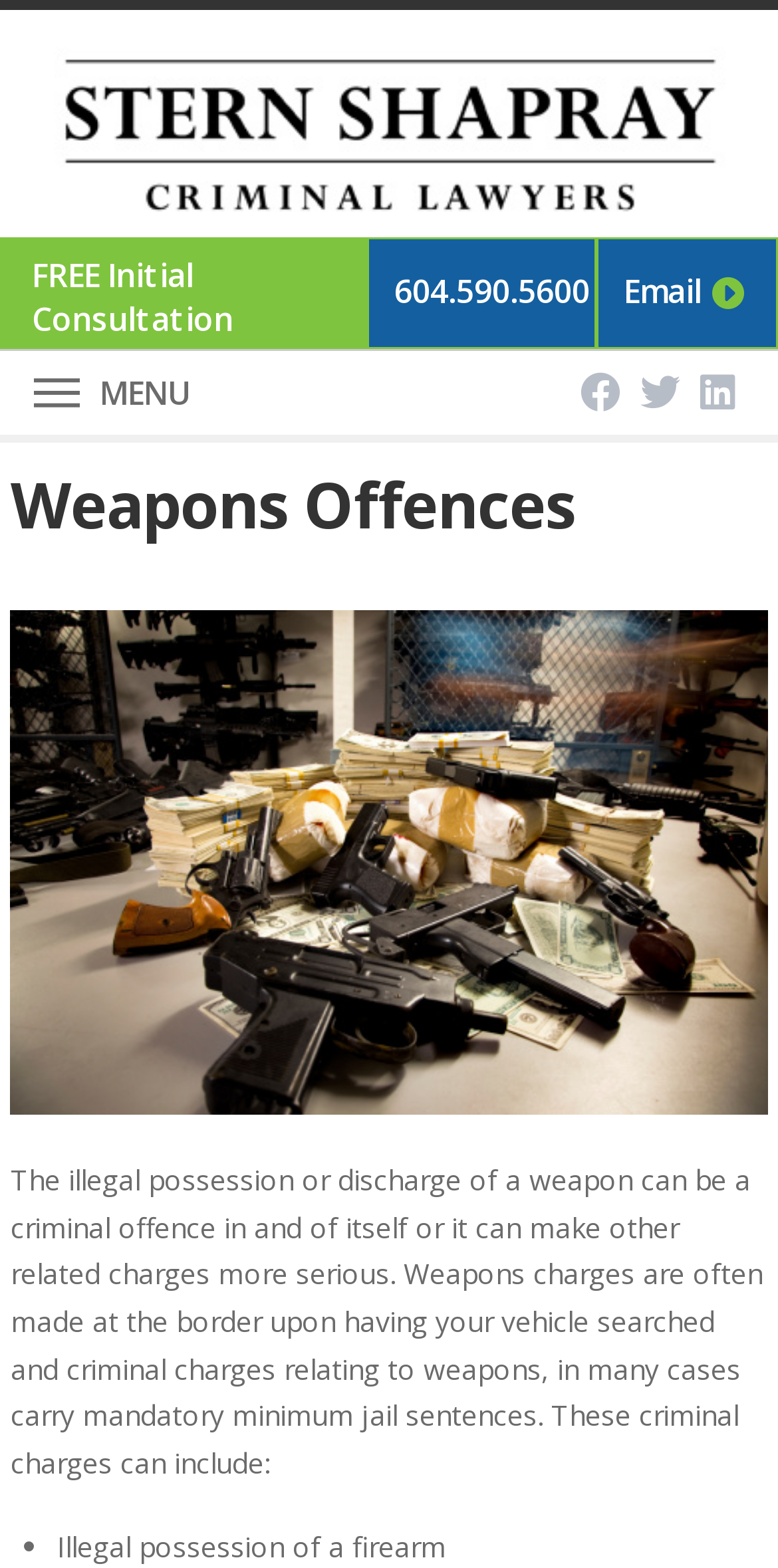What is the phone number on the webpage?
Please look at the screenshot and answer in one word or a short phrase.

604.590.5600